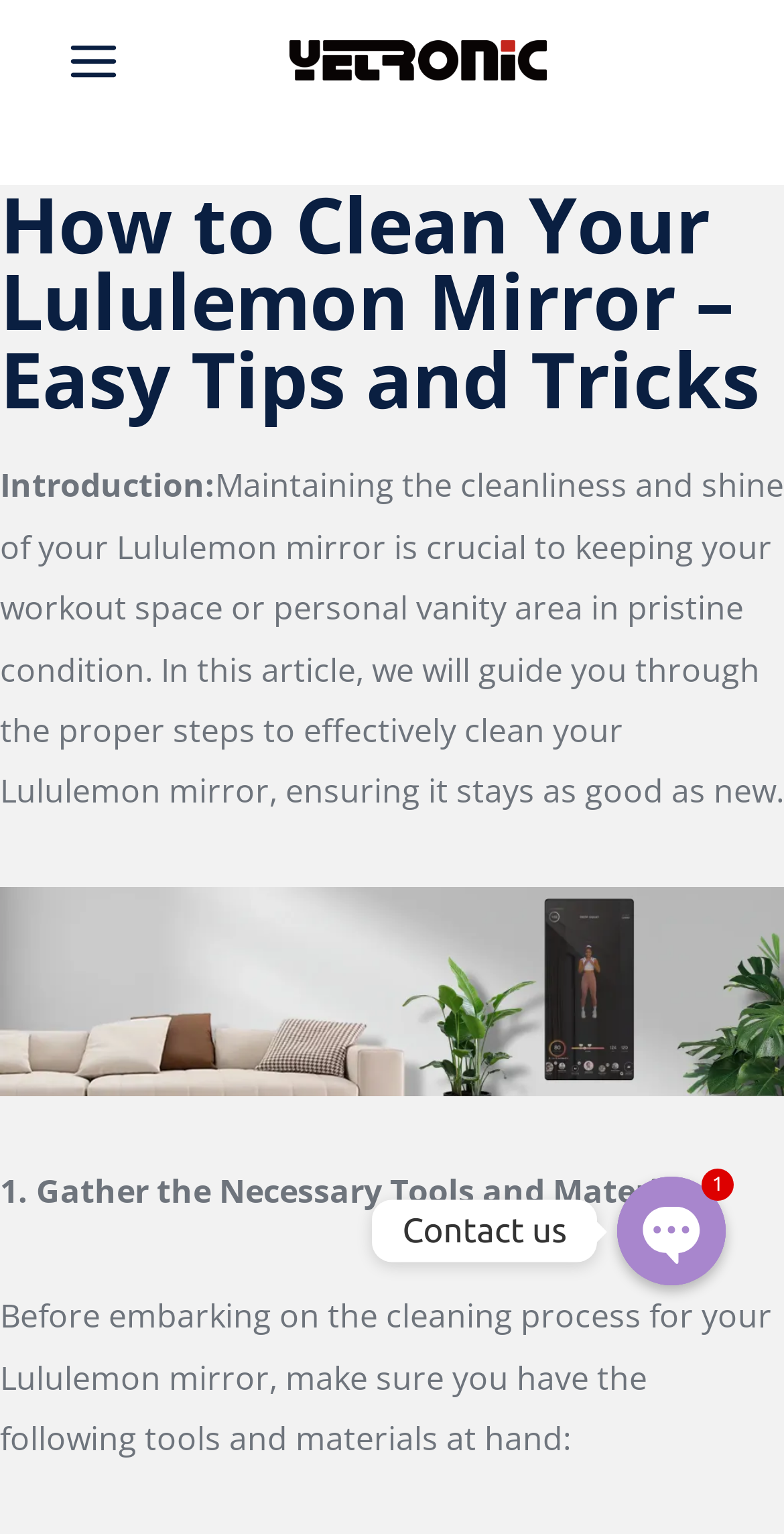How many contact methods are provided?
Using the information from the image, provide a comprehensive answer to the question.

There are five contact methods provided, including Phone, Whatsapp, Email, Skype, and a chat button, which are all located at the bottom of the page.